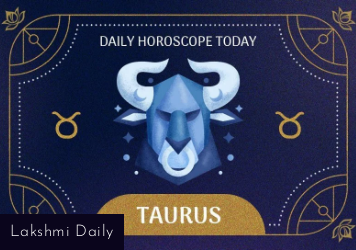Describe all the important aspects and details of the image.

The image features an artistic representation of the Taurus zodiac sign, characterized by a stylized blue bull's head at its center. Surrounding the bull are celestial symbols and decorative elements that highlight its significance. The banner includes the text "DAILY HOROSCOPE TODAY" prominently at the top, signaling fresh astrological insights, while the word "TAURUS" is displayed in a bold, golden font at the bottom, emphasizing the focus on individuals born under this sign. At the lower left corner, the label "Lakshmi Daily" denotes the source of this horoscope information. This design blends modern aesthetics with traditional zodiac imagery, making it visually appealing for astrology enthusiasts.